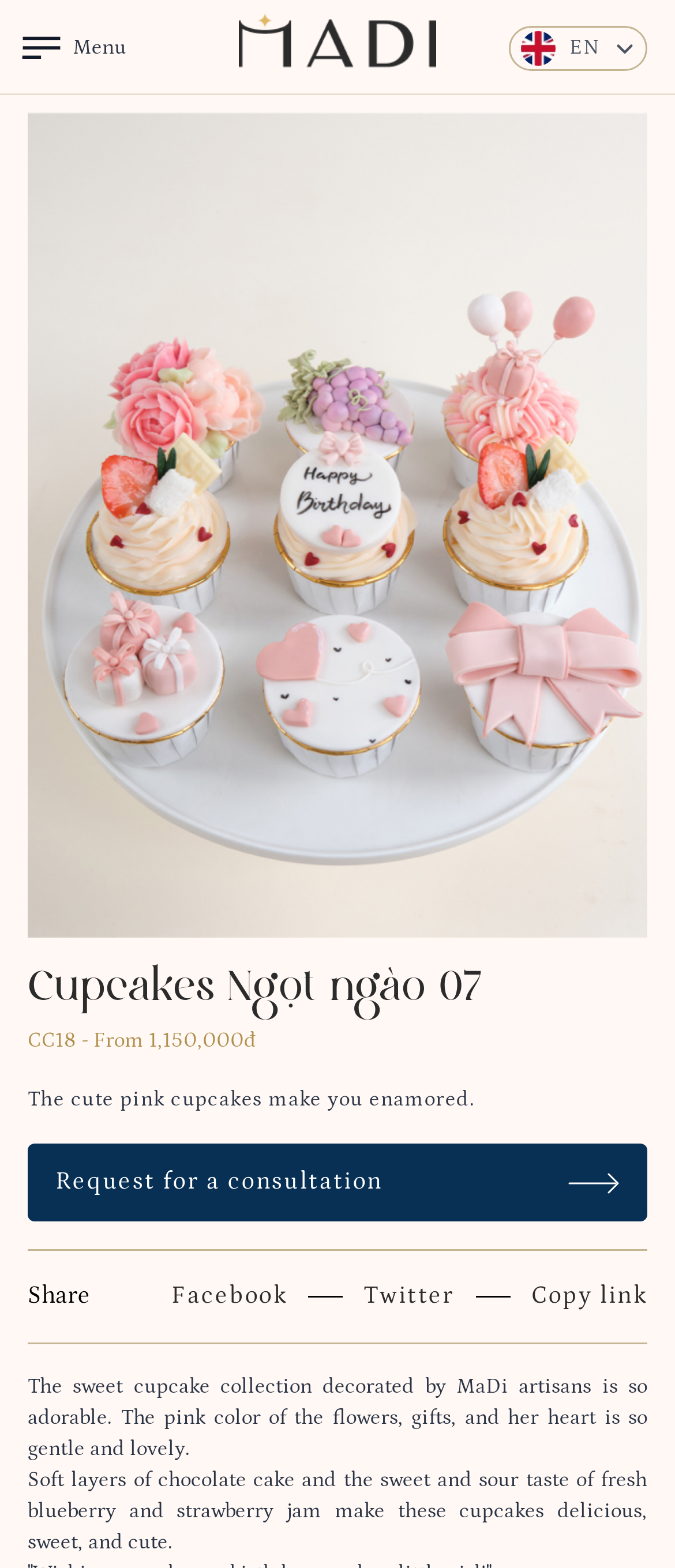What is the purpose of the 'Request for a consultation' link? Using the information from the screenshot, answer with a single word or phrase.

To consult about the cupcakes